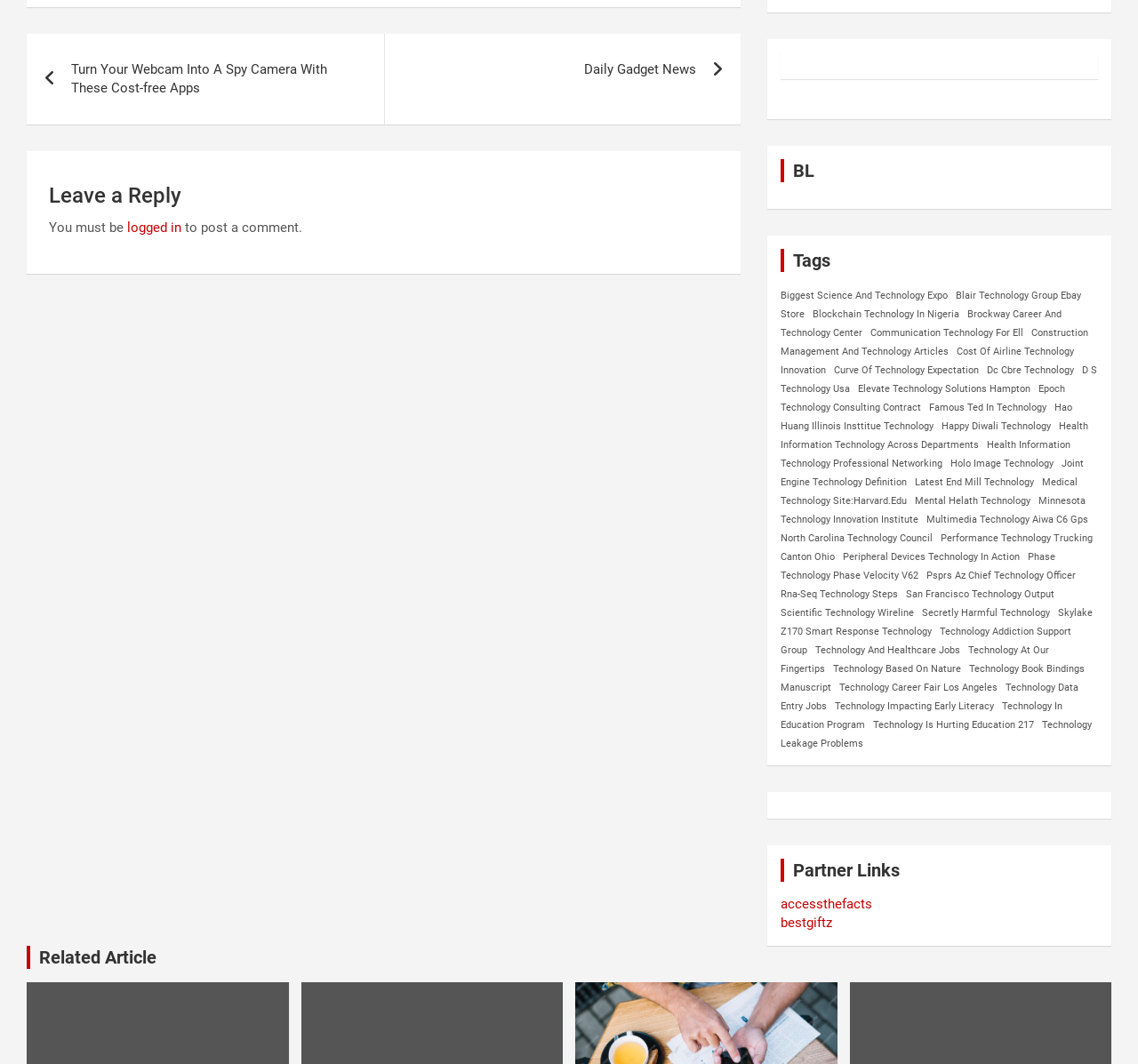Find and provide the bounding box coordinates for the UI element described here: "Participants' Guide". The coordinates should be given as four float numbers between 0 and 1: [left, top, right, bottom].

None